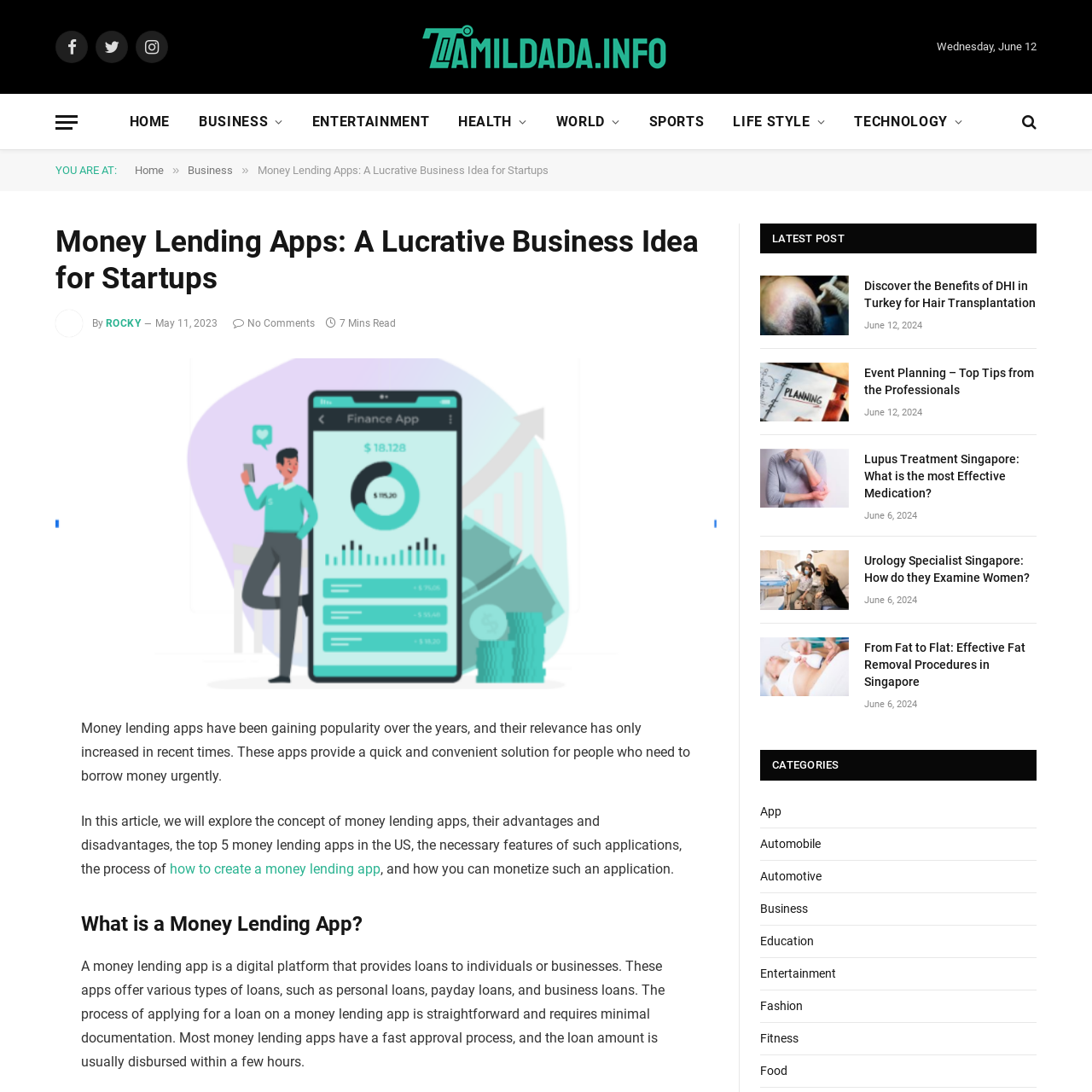What is the primary heading on this webpage?

Money Lending Apps: A Lucrative Business Idea for Startups